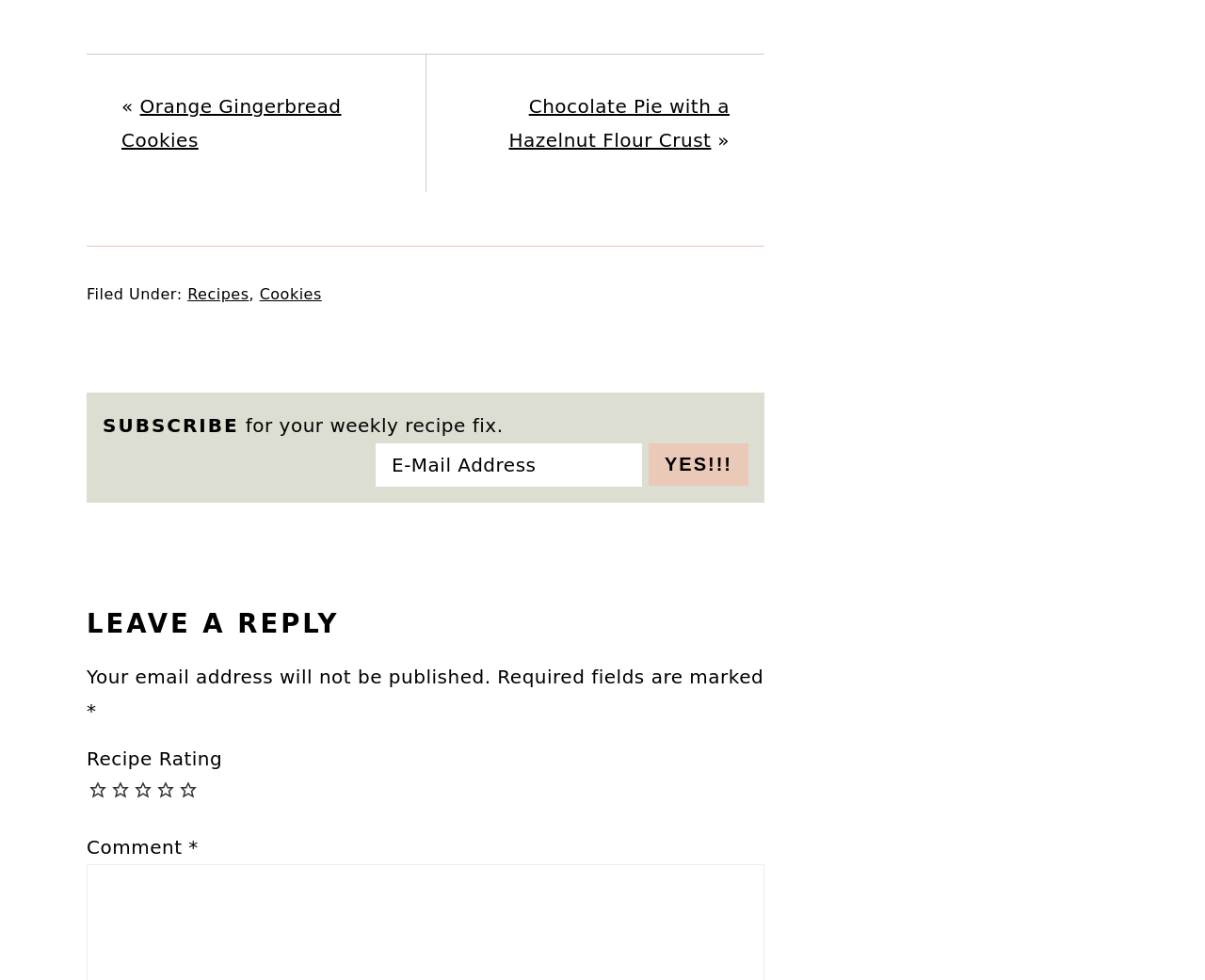What is the previous post about? From the image, respond with a single word or brief phrase.

Orange Gingerbread Cookies